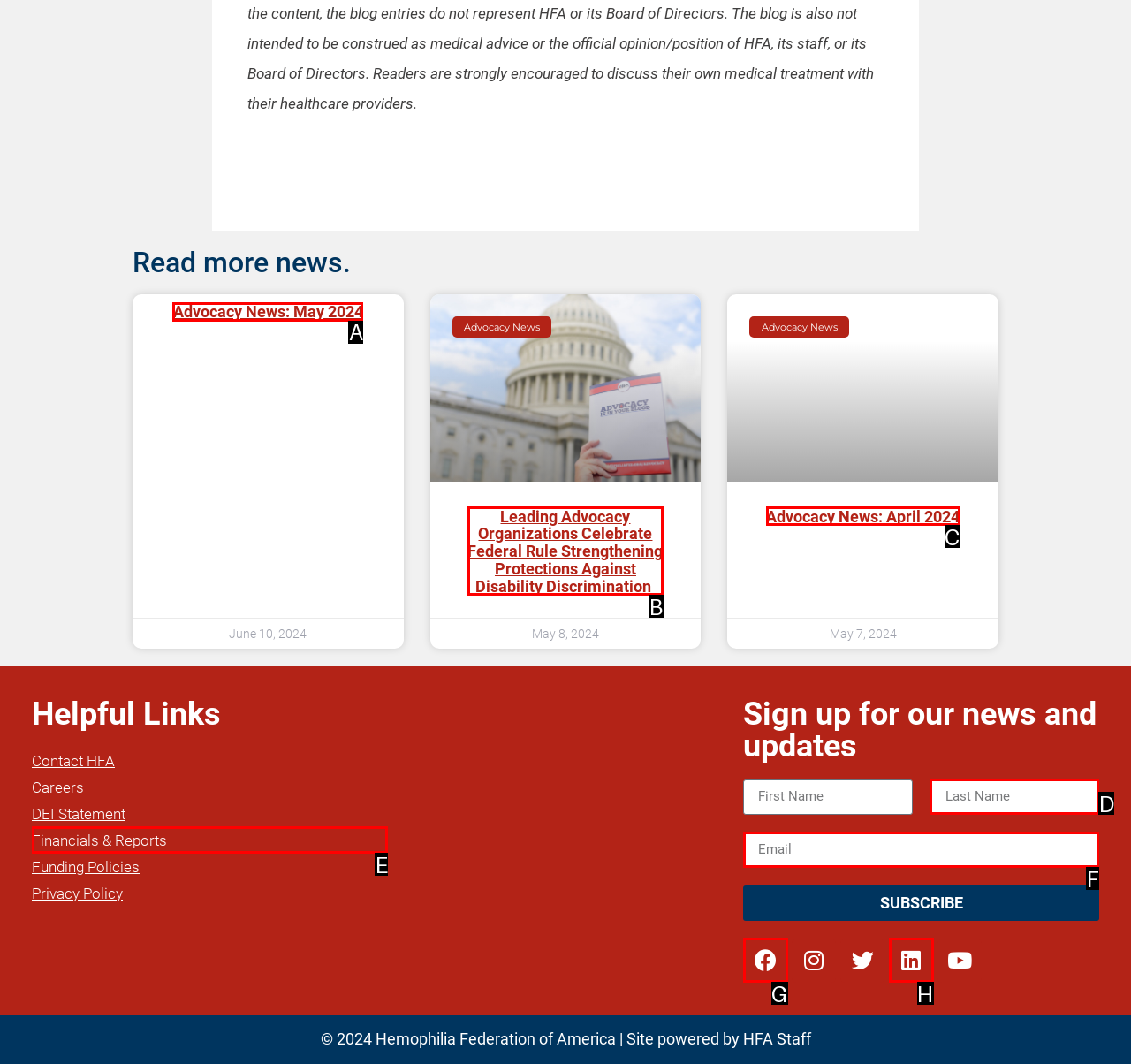From the given options, find the HTML element that fits the description: Advocacy News: May 2024. Reply with the letter of the chosen element.

A